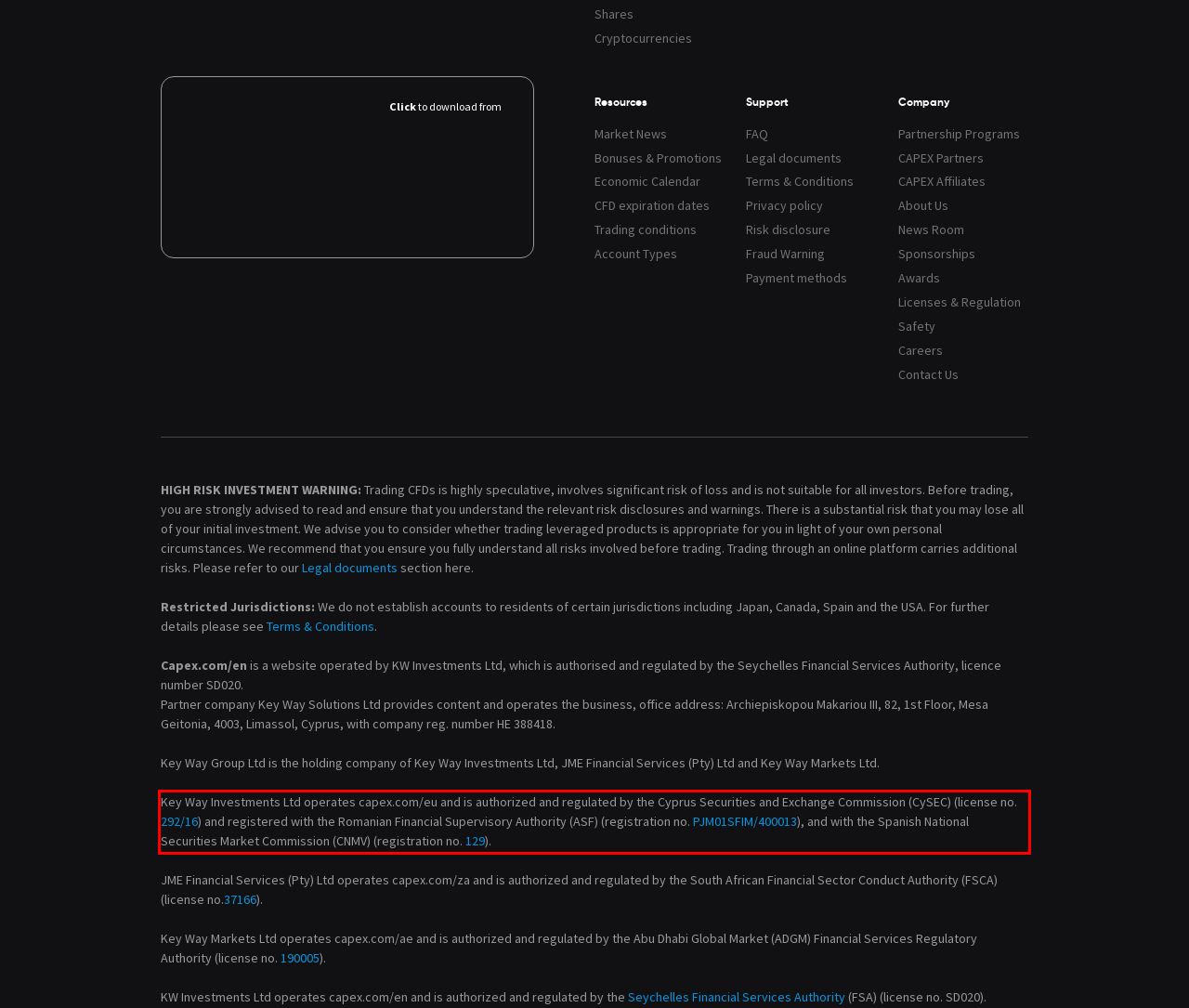Please perform OCR on the text content within the red bounding box that is highlighted in the provided webpage screenshot.

Key Way Investments Ltd operates capex.com/eu and is authorized and regulated by the Cyprus Securities and Exchange Commission (CySEC) (license no. 292/16) and registered with the Romanian Financial Supervisory Authority (ASF) (registration no. PJM01SFIM/400013), and with the Spanish National Securities Market Commission (CNMV) (registration no. 129).